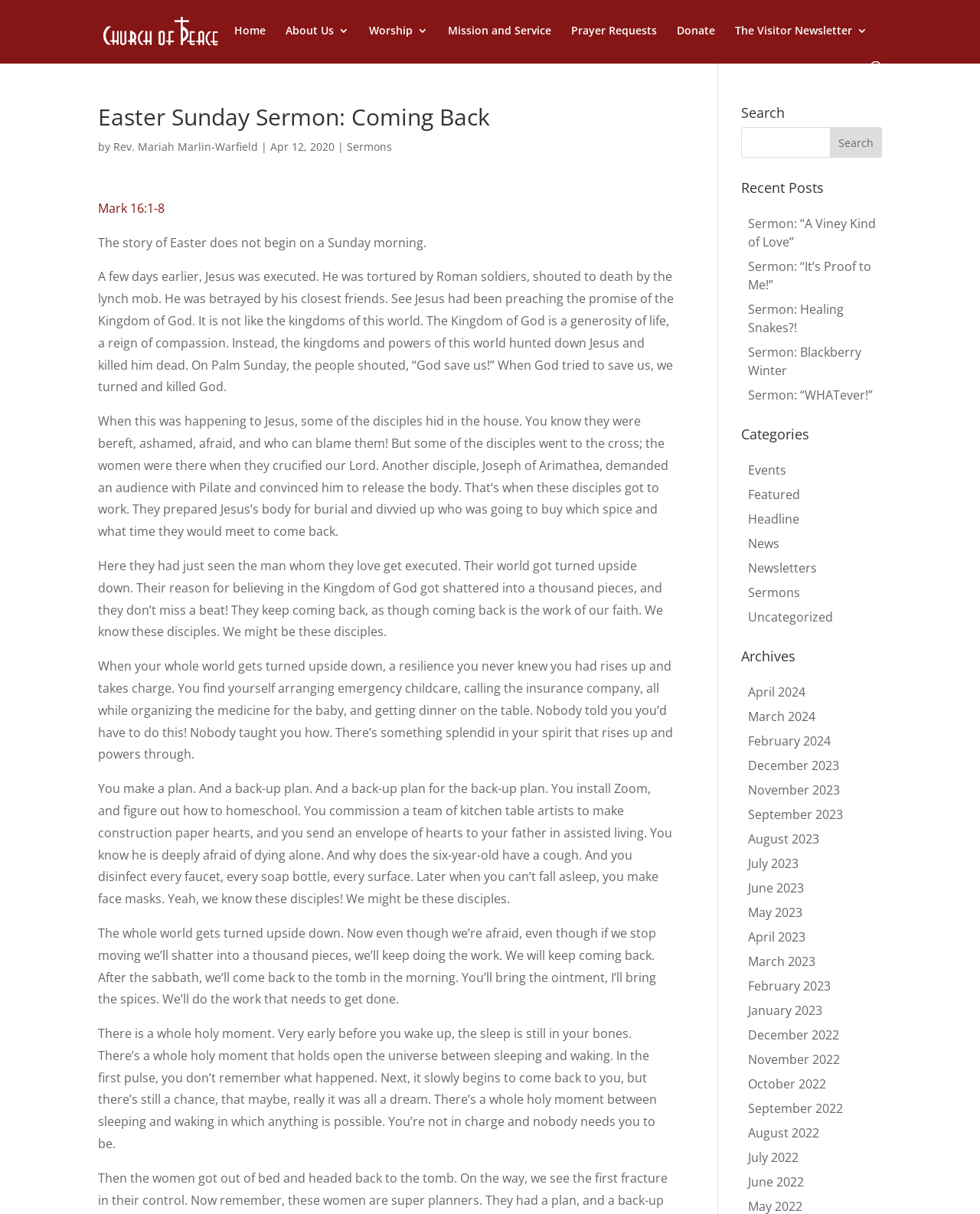Find the bounding box coordinates of the element to click in order to complete this instruction: "Check the 'Recent Posts'". The bounding box coordinates must be four float numbers between 0 and 1, denoted as [left, top, right, bottom].

[0.756, 0.149, 0.9, 0.166]